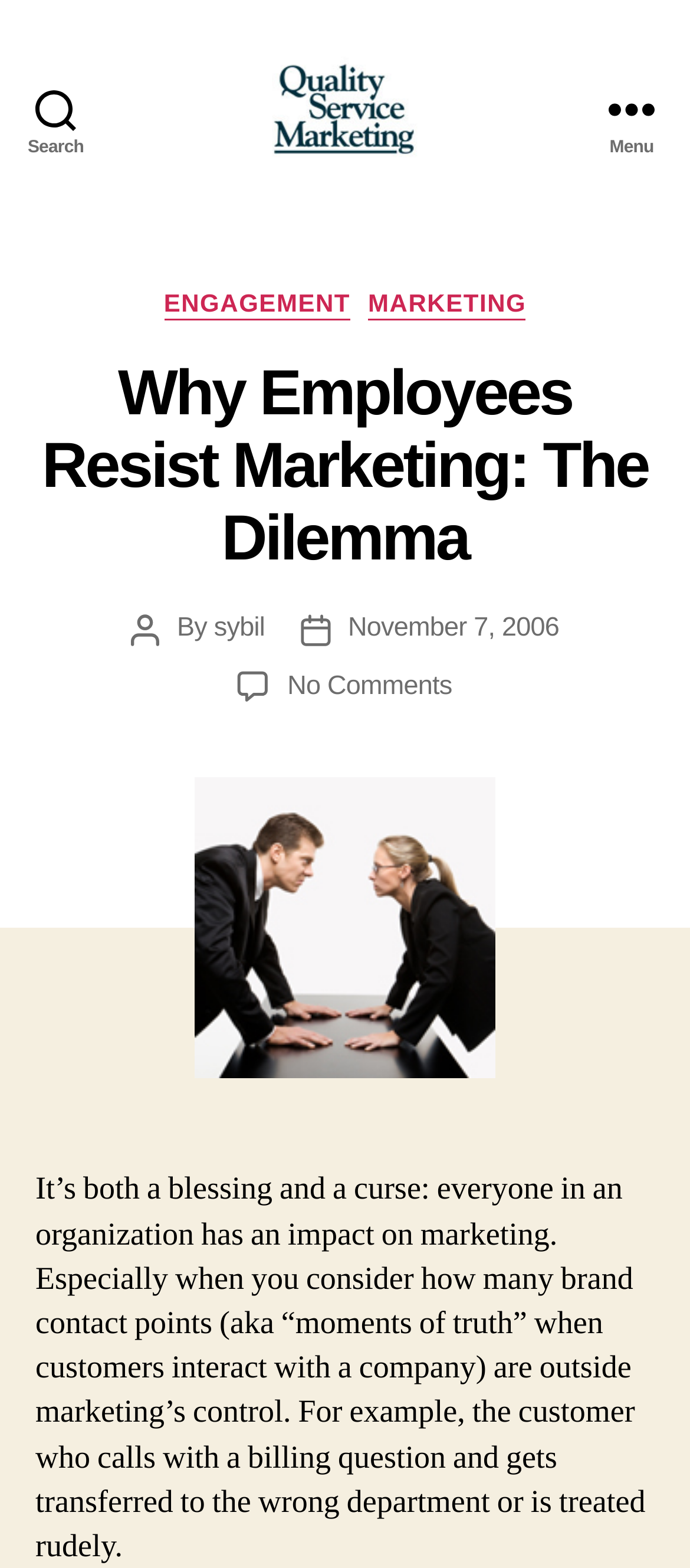Could you locate the bounding box coordinates for the section that should be clicked to accomplish this task: "Search for something".

[0.0, 0.0, 0.162, 0.139]